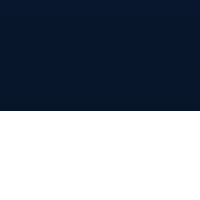Describe all the important aspects and details of the image.

The image features a sleek, modern design with a gradient background that transitions from dark navy blue at the top to a lighter shade towards the bottom. This minimalist style is indicative of a professional branding aesthetic, ideal for a law firm or legal services provider. The overall composition suggests a focus on clarity and professionalism, which aligns with the themes presented in the webpage showcasing various office locations and contact details for the firm, including Lafayette, Alexandria, and Baton Rouge. The clean visual presentation reinforces the firm's commitment to providing accessible and reliable legal assistance.